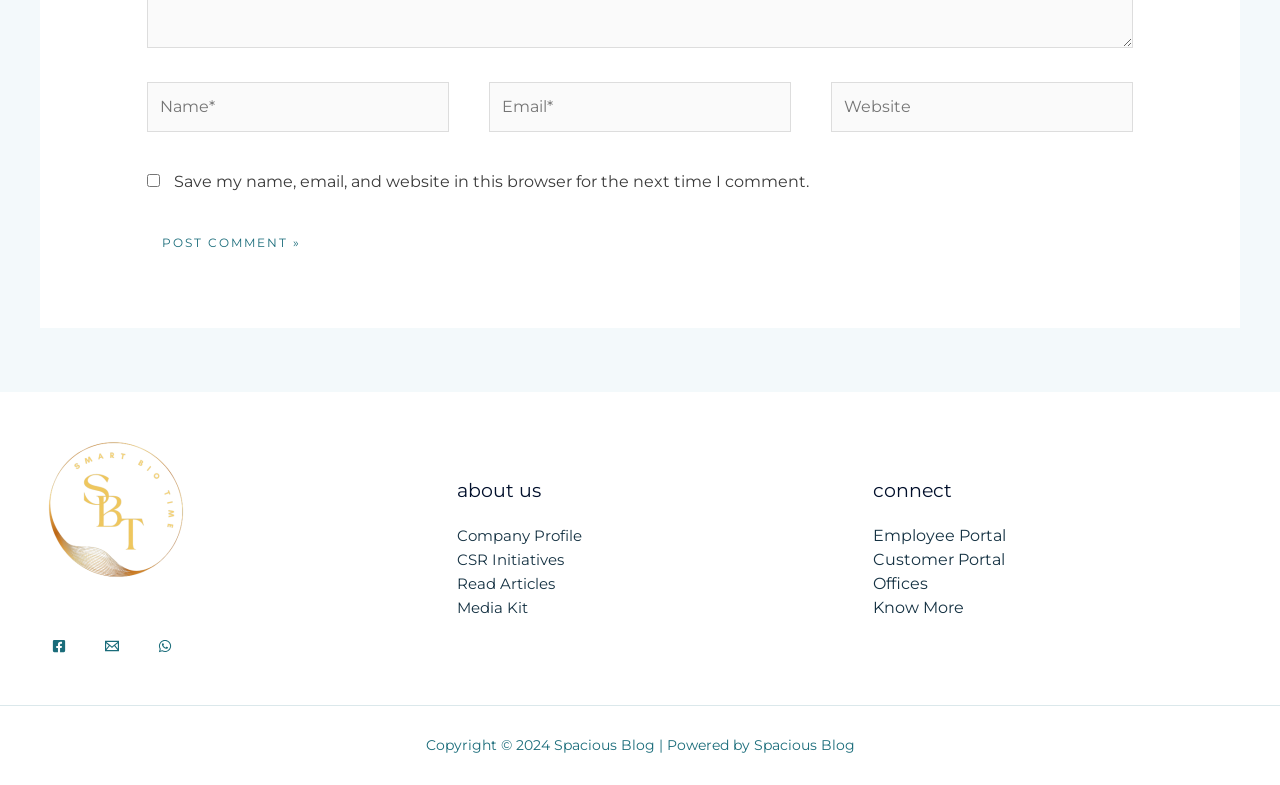Point out the bounding box coordinates of the section to click in order to follow this instruction: "Read about us".

[0.357, 0.607, 0.643, 0.644]